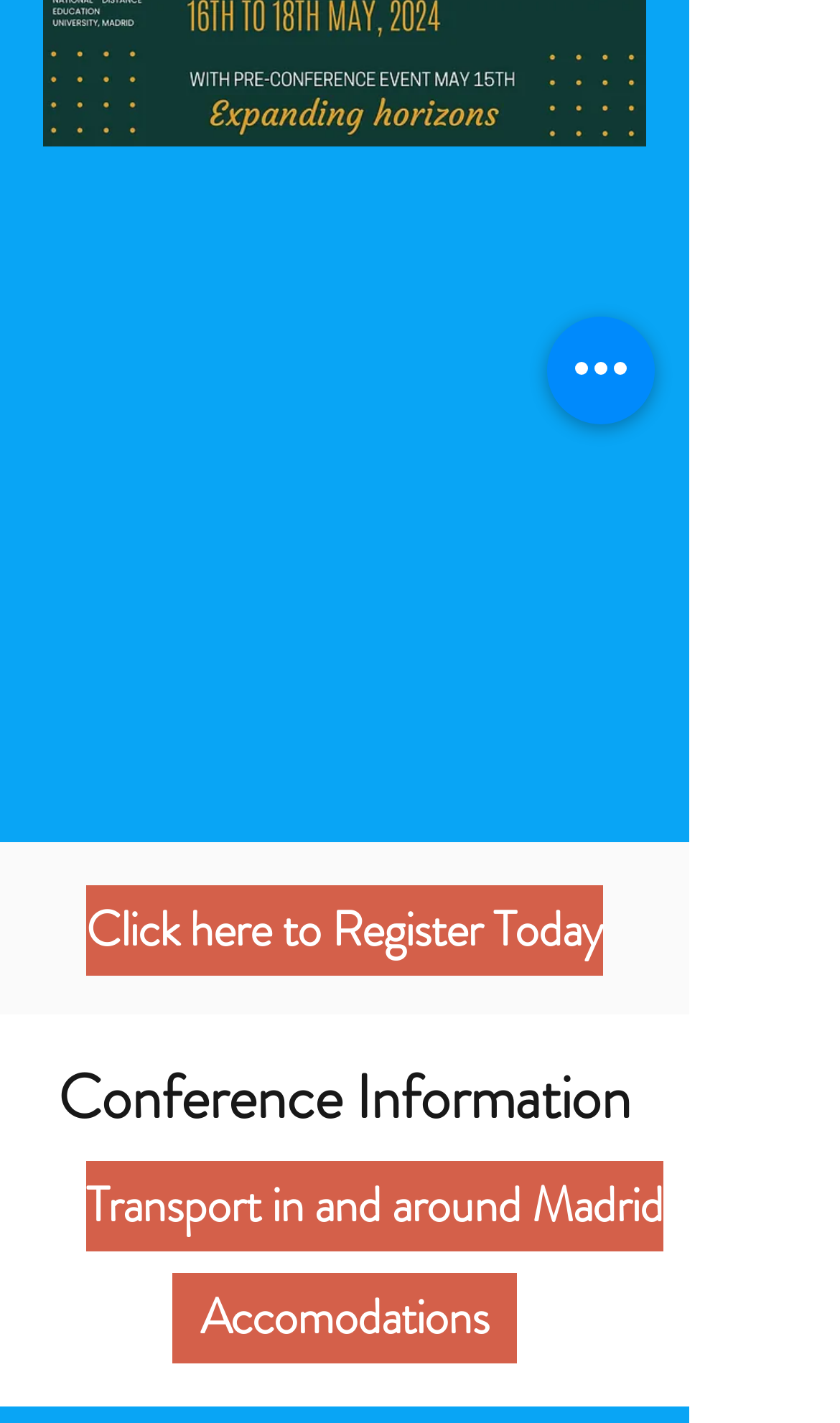Using the element description: "Click here to Register Today", determine the bounding box coordinates. The coordinates should be in the format [left, top, right, bottom], with values between 0 and 1.

[0.103, 0.622, 0.718, 0.685]